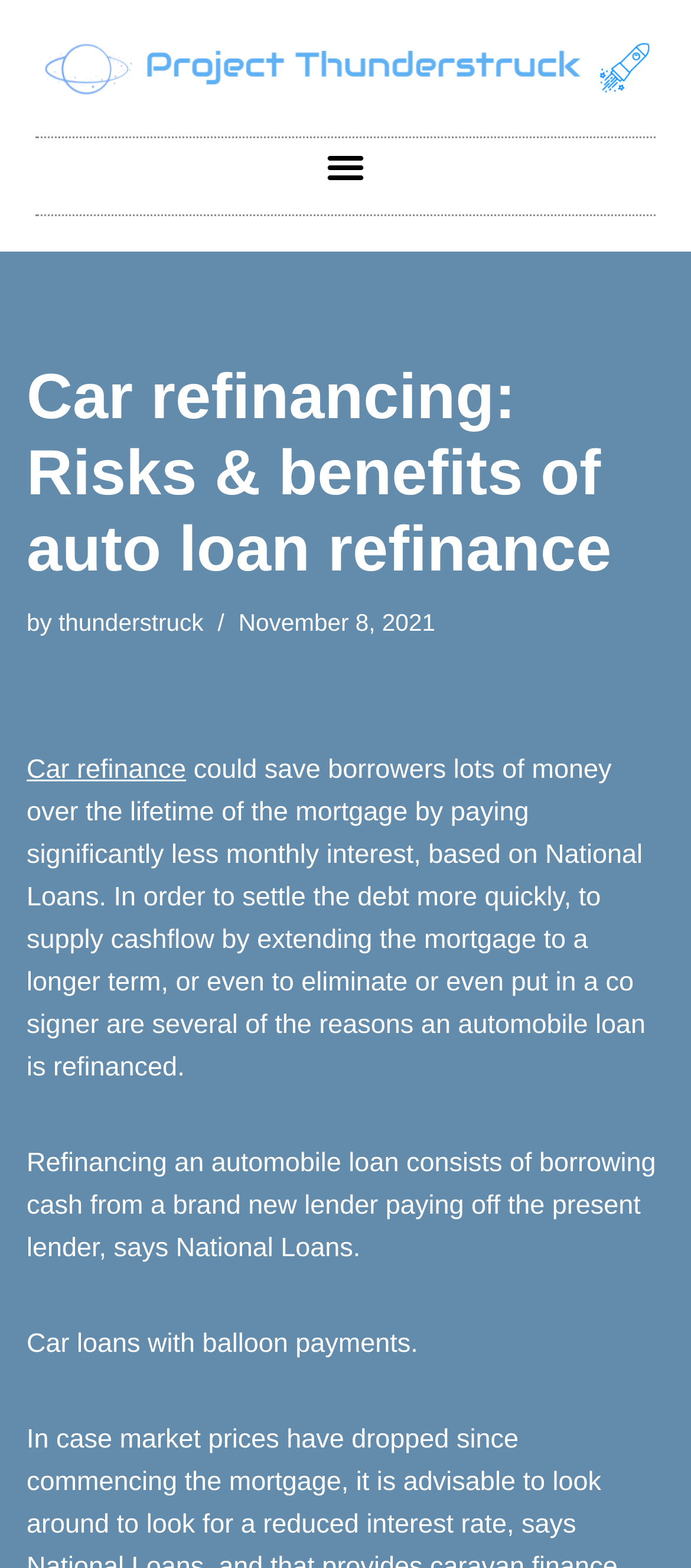Give the bounding box coordinates for this UI element: "Skip to content". The coordinates should be four float numbers between 0 and 1, arranged as [left, top, right, bottom].

[0.0, 0.036, 0.077, 0.059]